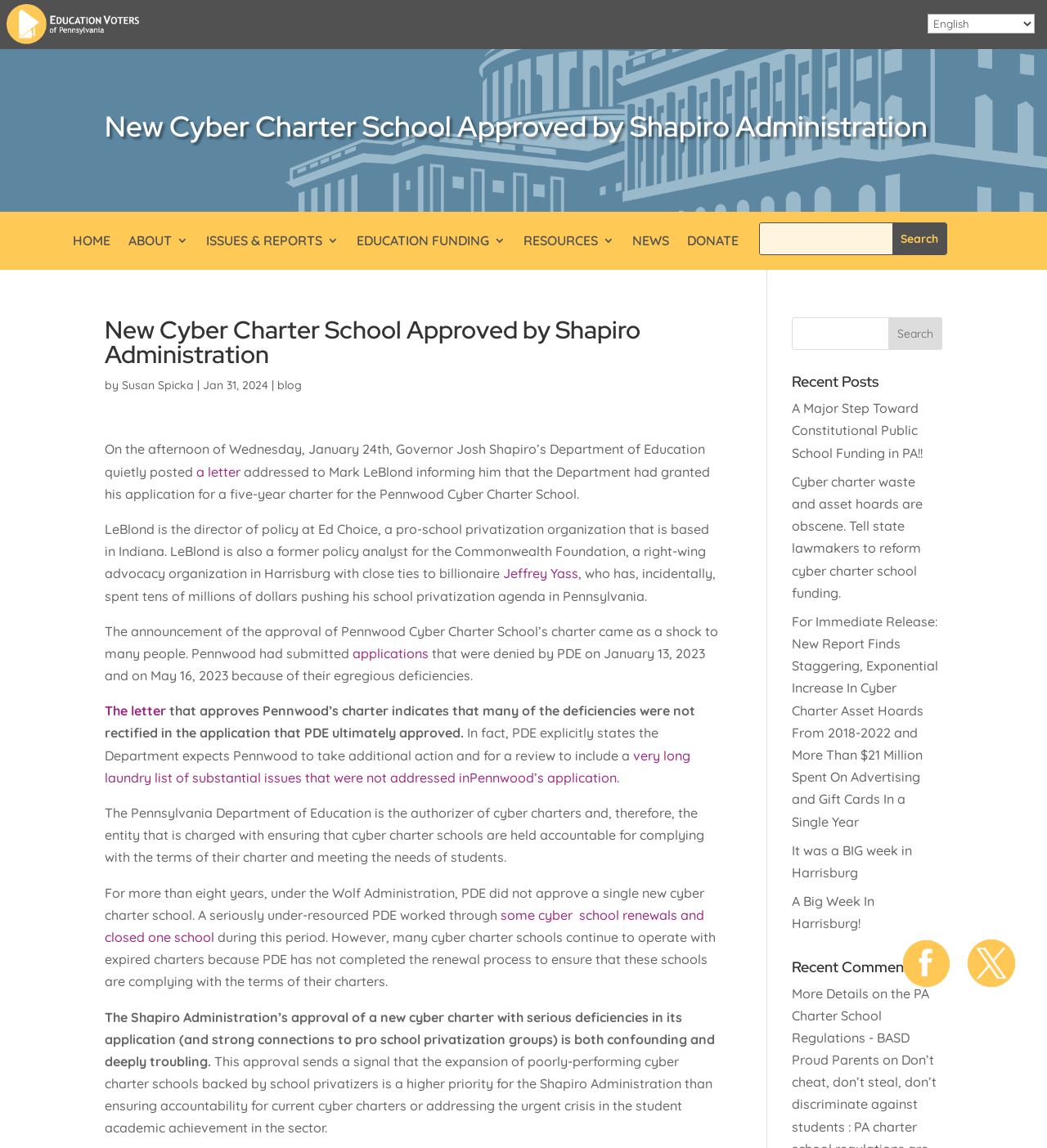What is the name of the cyber charter school approved by the Shapiro Administration?
Answer the question with a thorough and detailed explanation.

The webpage mentions that the Shapiro Administration approved the application for a five-year charter for the Pennwood Cyber Charter School.